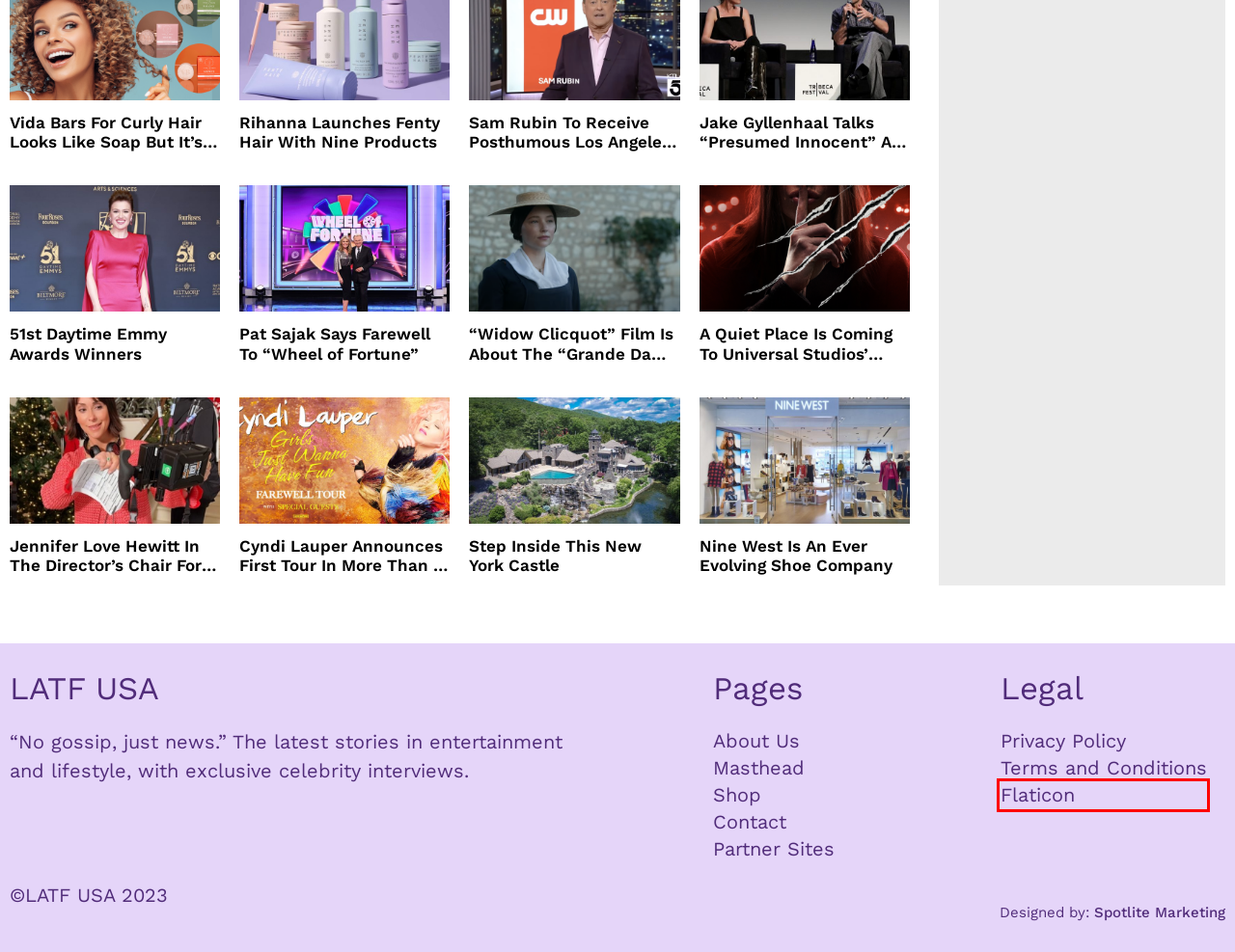You are presented with a screenshot of a webpage that includes a red bounding box around an element. Determine which webpage description best matches the page that results from clicking the element within the red bounding box. Here are the candidates:
A. Nine West Is An Ever Evolving Shoe Company | LATF USA NEWS
B. Partner Sites | LATF USA NEWS
C. Masthead | LATF USA NEWS
D. PRIVACY CENTER: LATF USA Privacy Policy | LATF USA NEWS
E. Step Inside This New York Castle | LATF USA NEWS
F. Spotlite Marketing Digital Marketing Agency
G. "Widow Clicquot" Film Is About The “Grande Dame of Champagne” | LATF USA NEWS
H. Flaticon Usage | LATF USA NEWS

H